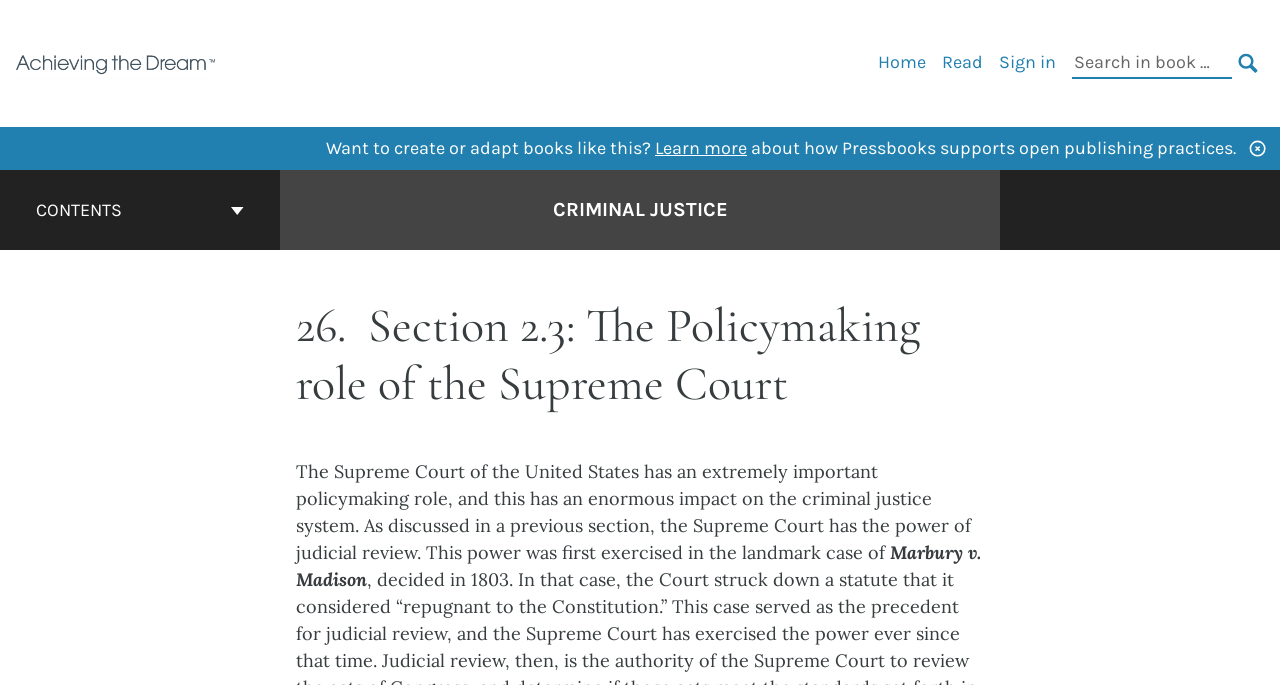Identify the bounding box coordinates of the element that should be clicked to fulfill this task: "Sign in". The coordinates should be provided as four float numbers between 0 and 1, i.e., [left, top, right, bottom].

[0.78, 0.074, 0.825, 0.107]